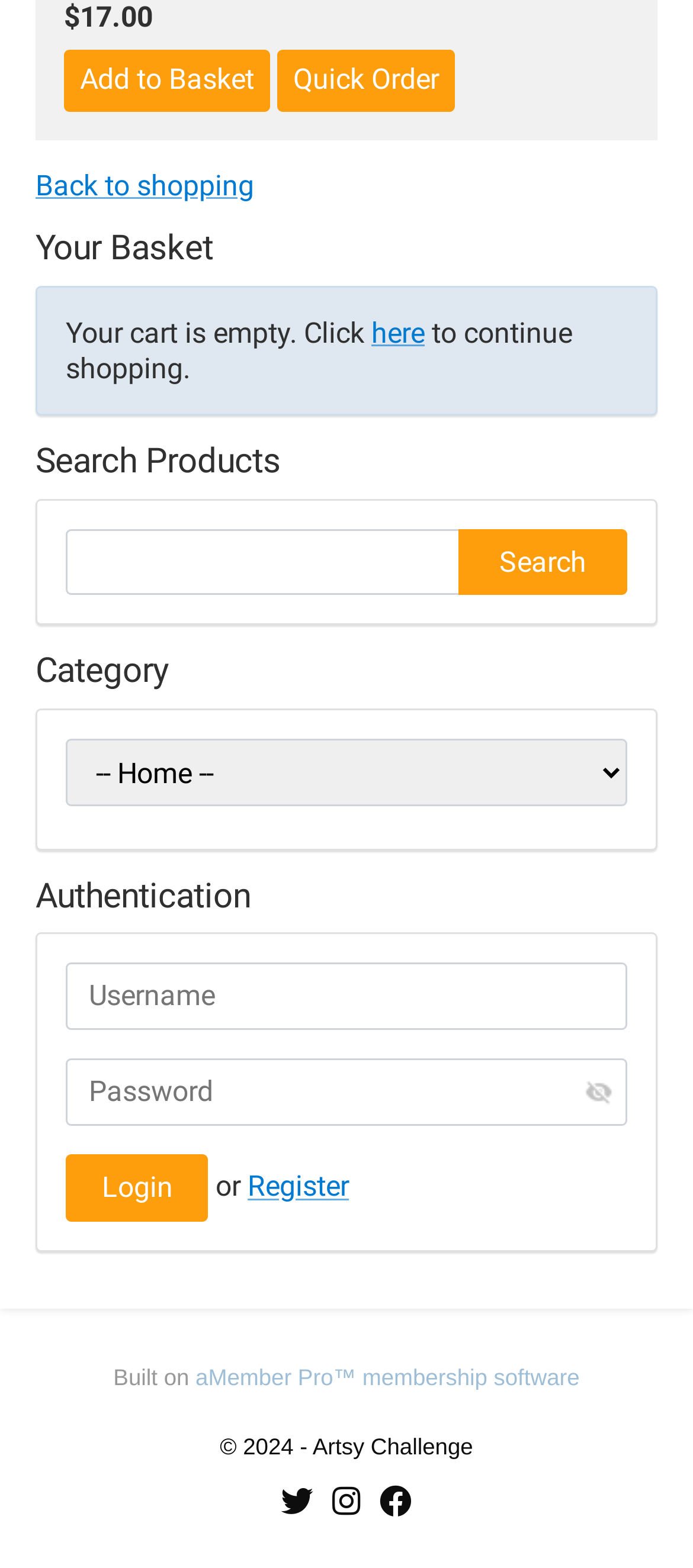What is the purpose of the toggle password visibility button?
Look at the webpage screenshot and answer the question with a detailed explanation.

The toggle password visibility button is likely used to show or hide the password entered in the adjacent text box, allowing the user to toggle the visibility of their password for security or convenience purposes.